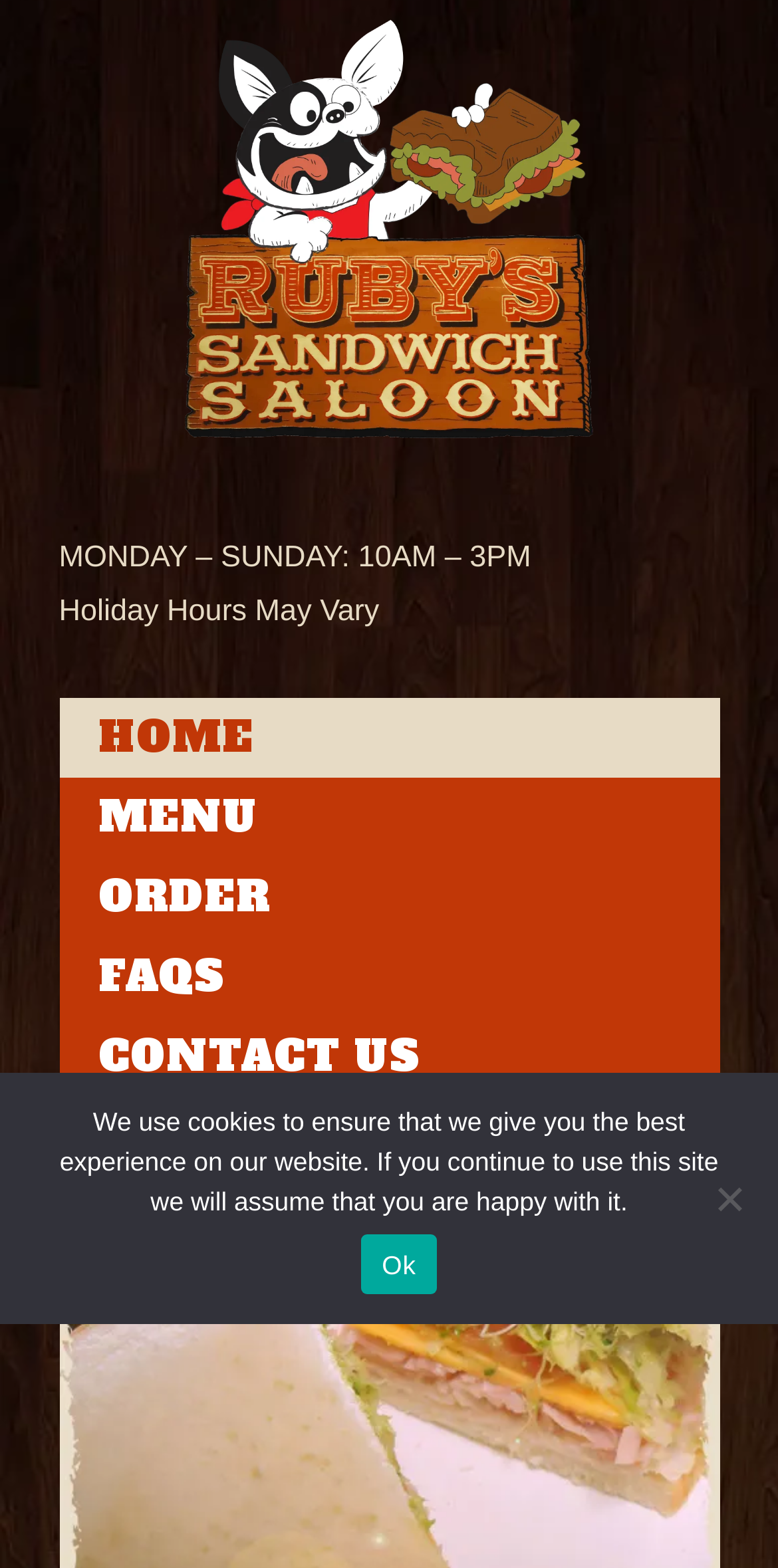Using the given description, provide the bounding box coordinates formatted as (top-left x, top-left y, bottom-right x, bottom-right y), with all values being floating point numbers between 0 and 1. Description: FAQs

[0.076, 0.597, 0.924, 0.648]